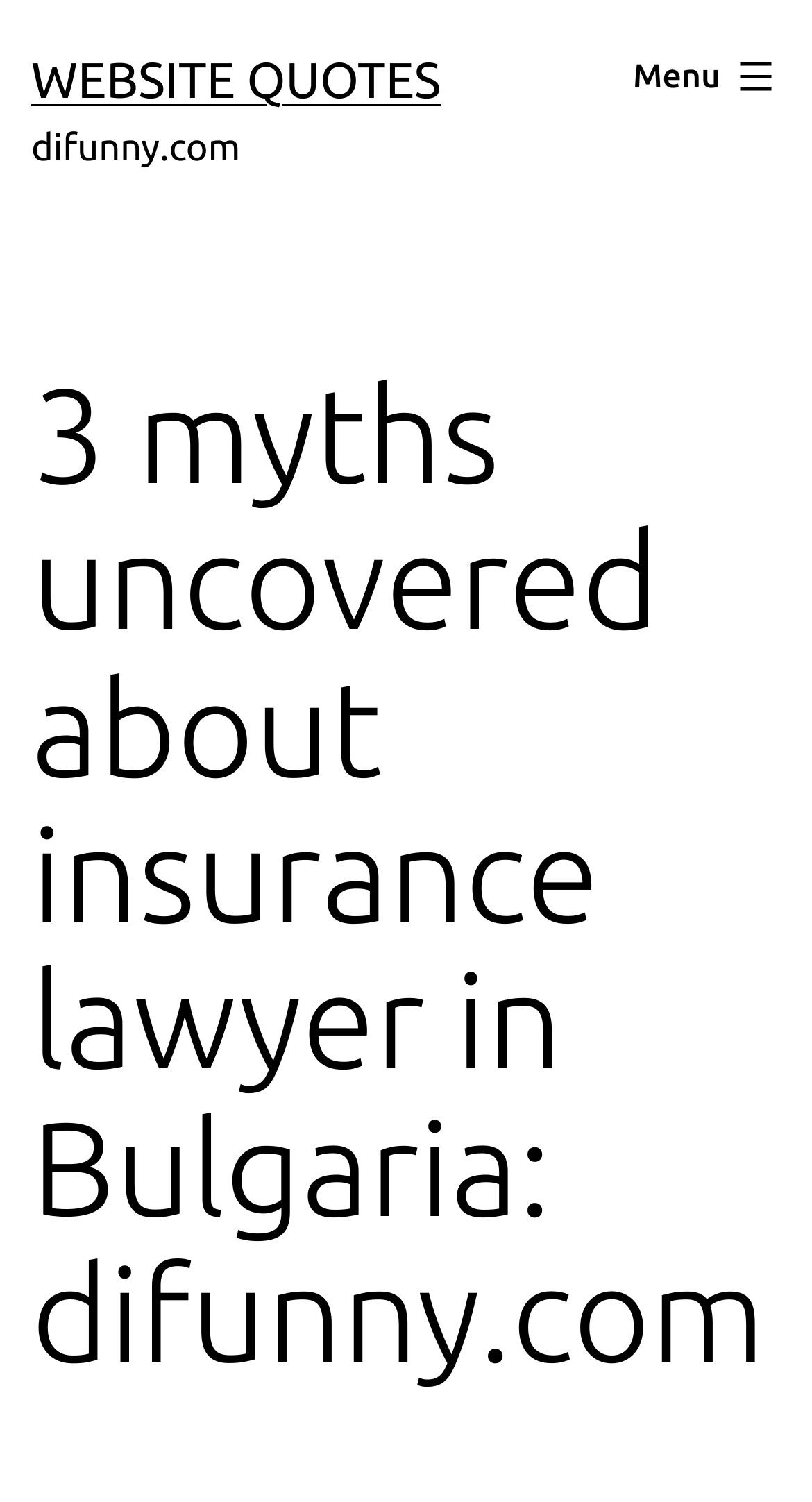From the element description Menu Close, predict the bounding box coordinates of the UI element. The coordinates must be specified in the format (top-left x, top-left y, bottom-right x, bottom-right y) and should be within the 0 to 1 range.

[0.741, 0.021, 1.0, 0.082]